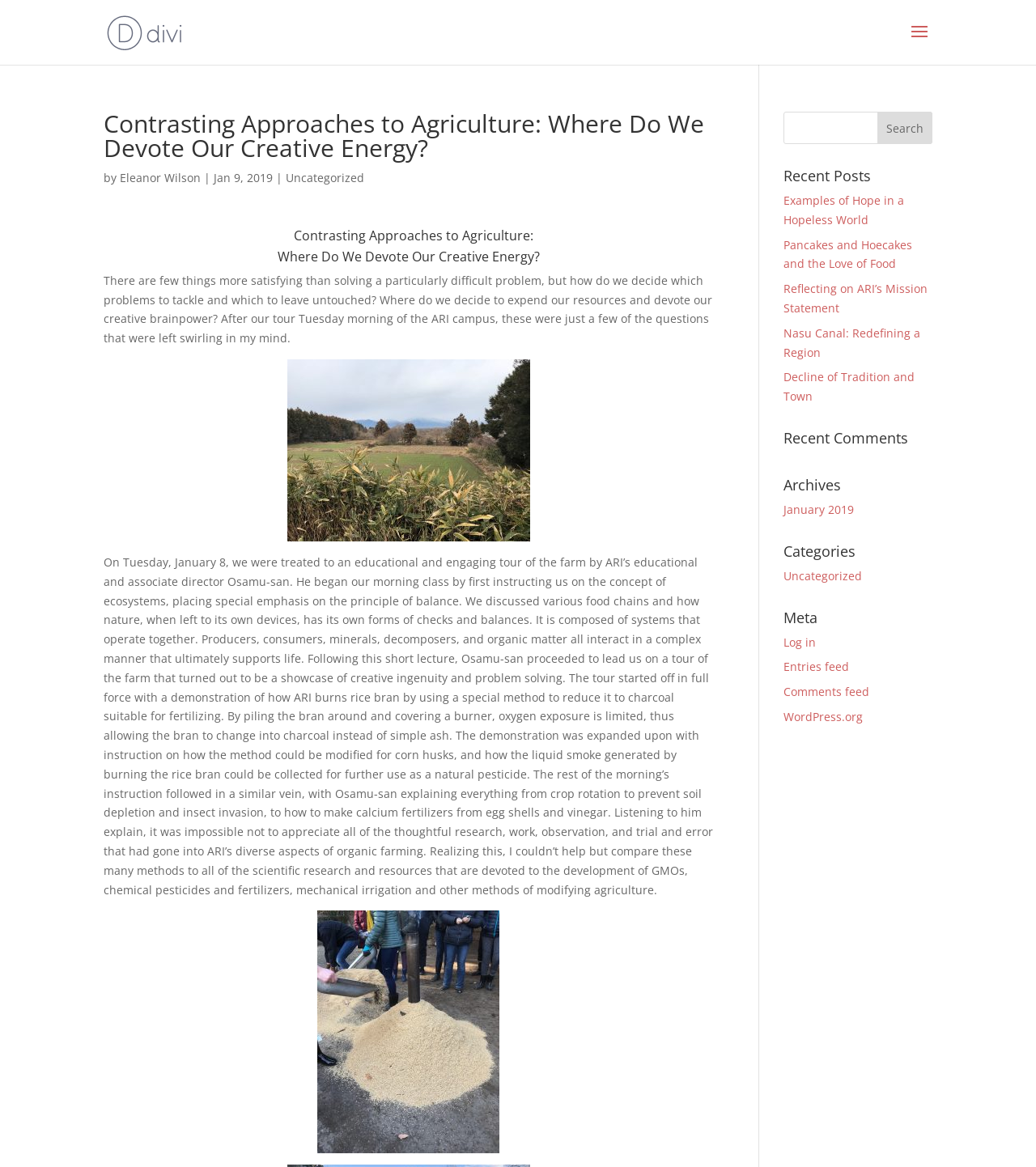Provide a brief response to the question using a single word or phrase: 
Who wrote the article?

Eleanor Wilson